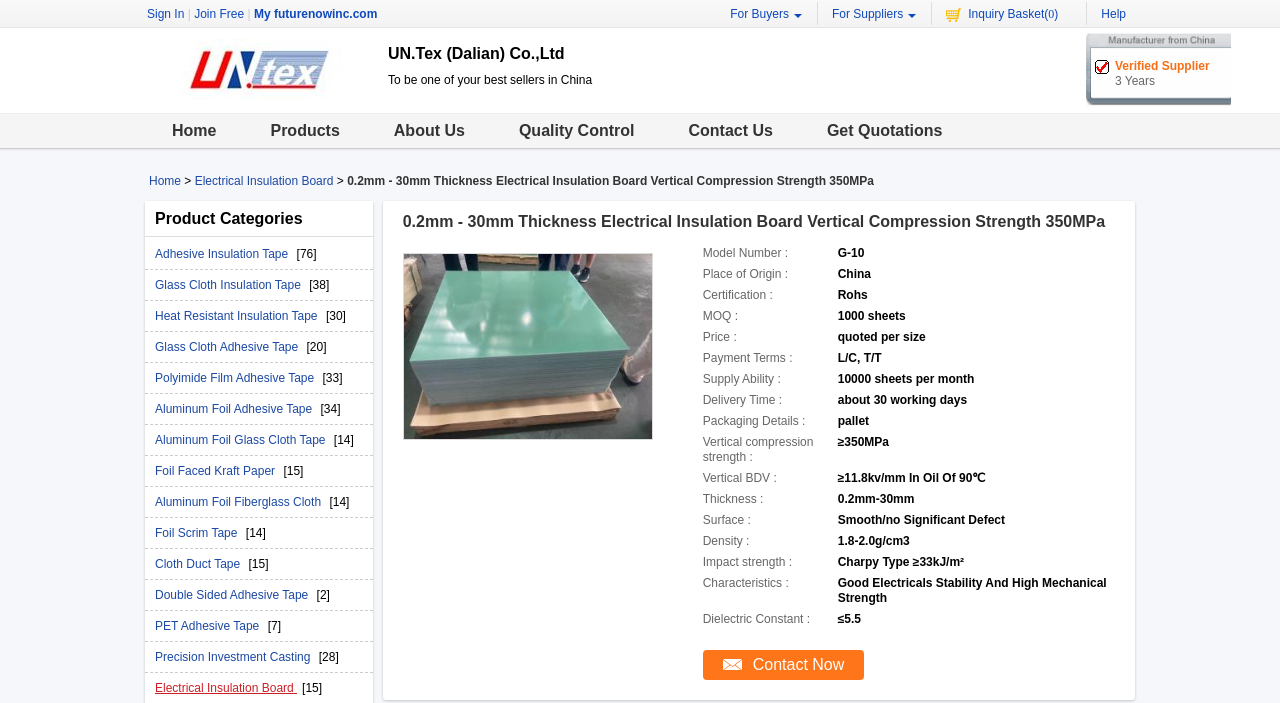For the following element description, predict the bounding box coordinates in the format (top-left x, top-left y, bottom-right x, bottom-right y). All values should be floating point numbers between 0 and 1. Description: Precision Investment Casting

[0.121, 0.925, 0.249, 0.945]